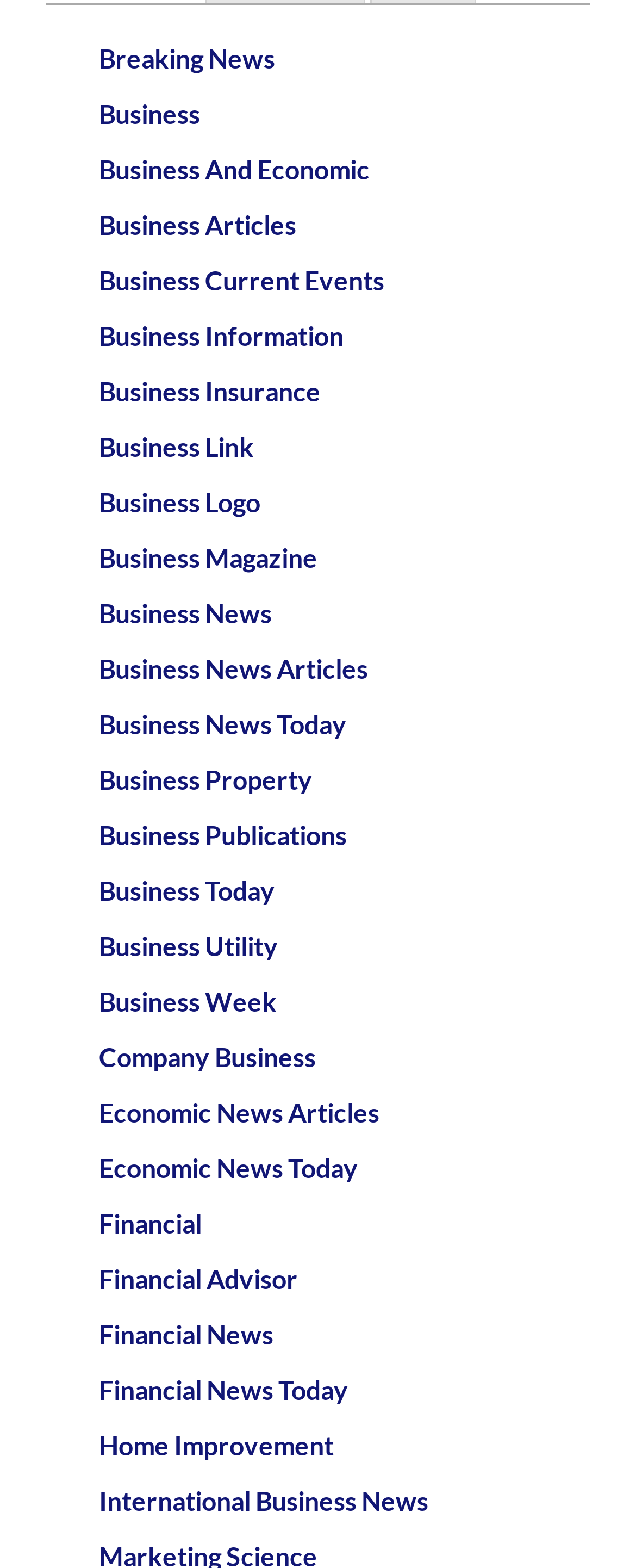How many links are there in total on the page?
Based on the image content, provide your answer in one word or a short phrase.

30